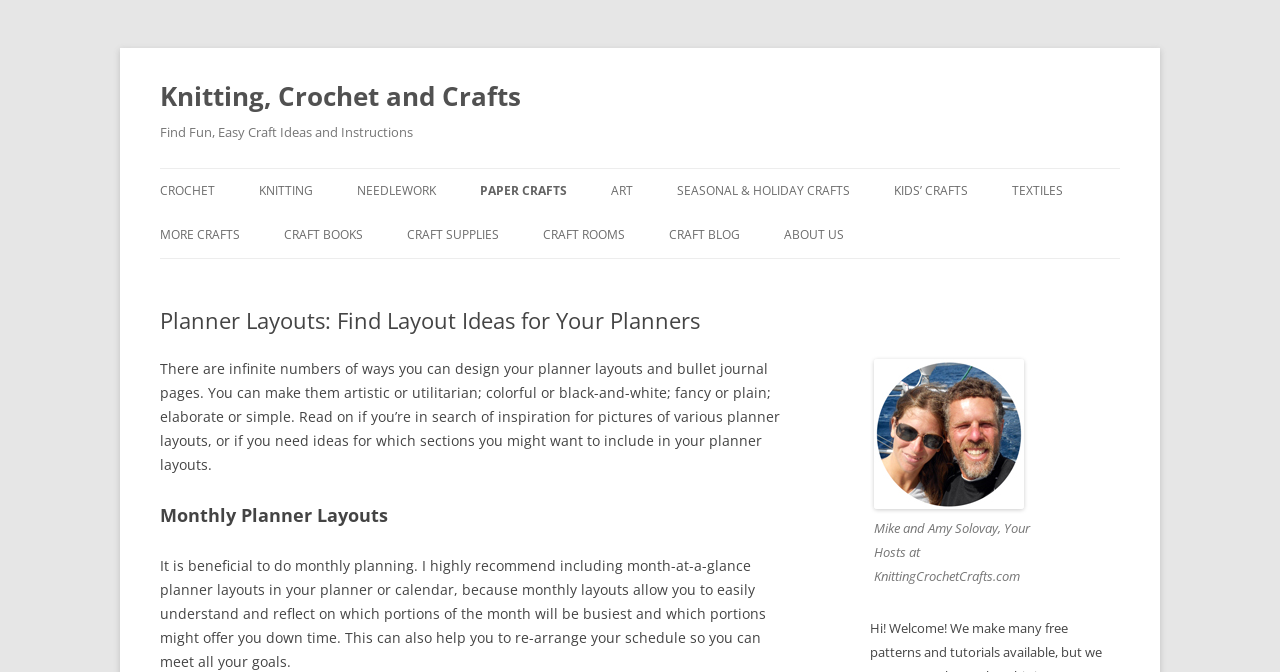Determine the coordinates of the bounding box that should be clicked to complete the instruction: "Learn 'HOW TO MAKE A SLIP KNOT'". The coordinates should be represented by four float numbers between 0 and 1: [left, top, right, bottom].

[0.125, 0.5, 0.281, 0.561]